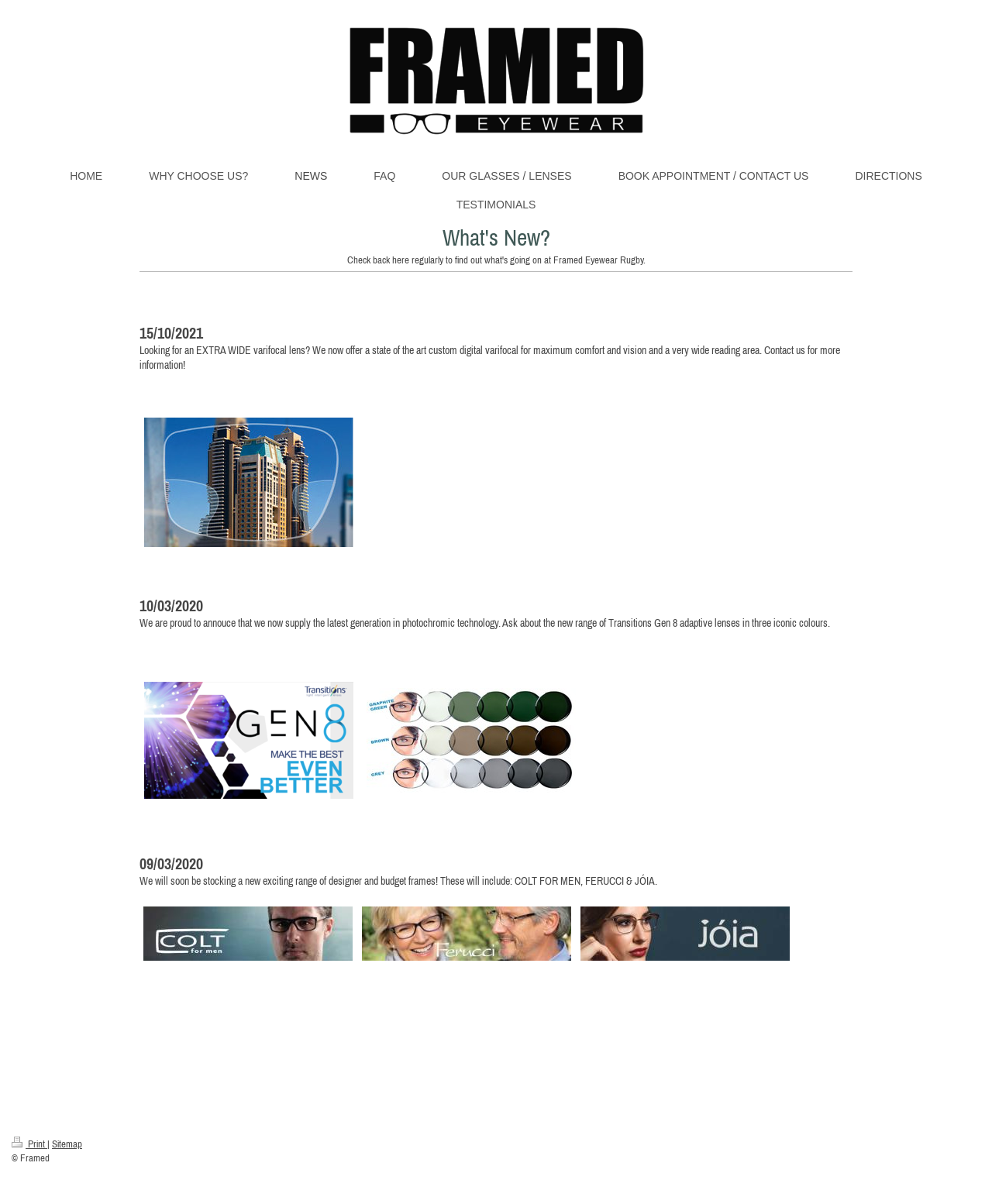Identify the bounding box coordinates for the UI element described by the following text: "BOOK APPOINTMENT / CONTACT US". Provide the coordinates as four float numbers between 0 and 1, in the format [left, top, right, bottom].

[0.601, 0.138, 0.837, 0.154]